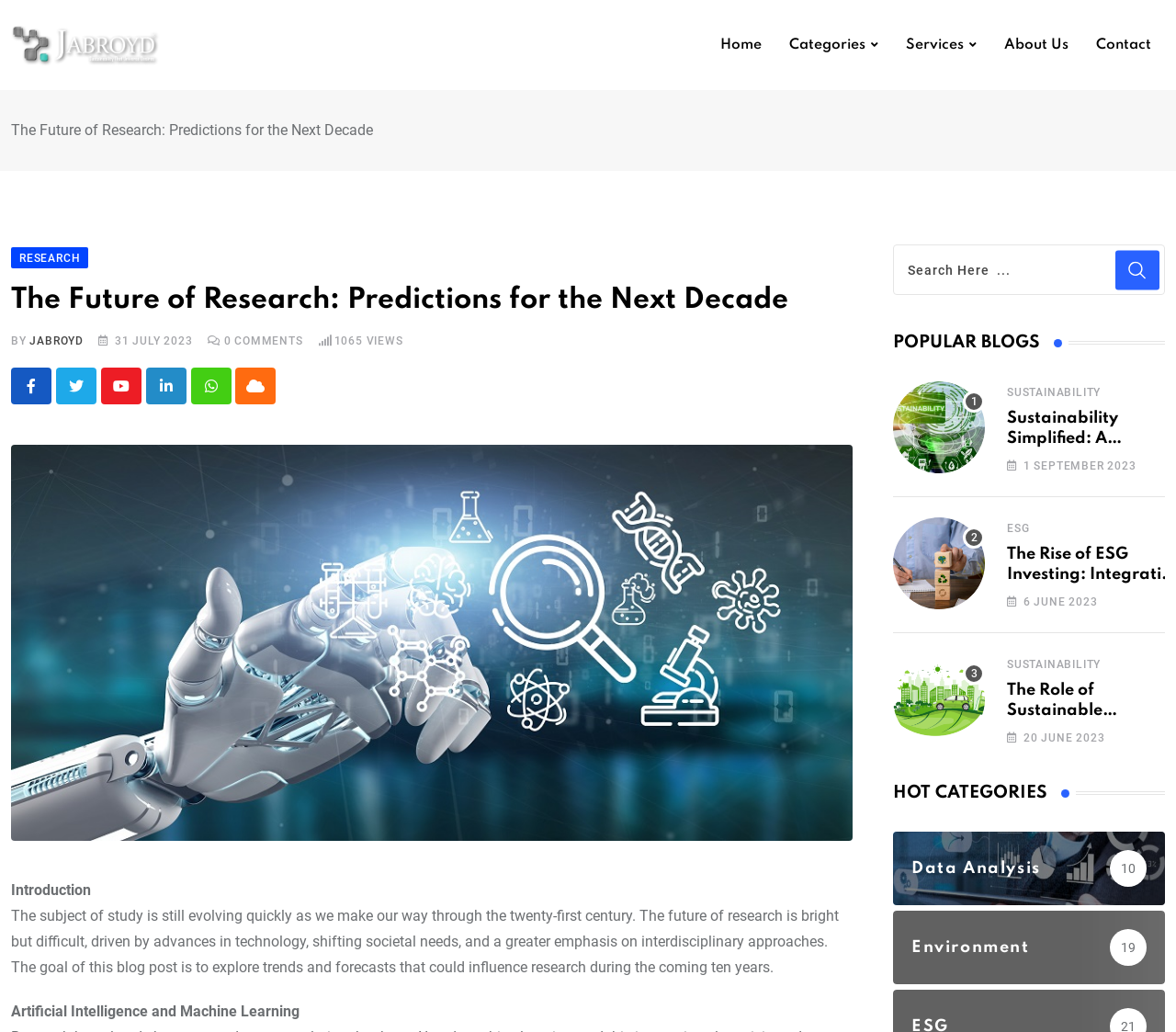Please find the bounding box coordinates of the element that must be clicked to perform the given instruction: "Search for a topic". The coordinates should be four float numbers from 0 to 1, i.e., [left, top, right, bottom].

[0.764, 0.243, 0.986, 0.281]